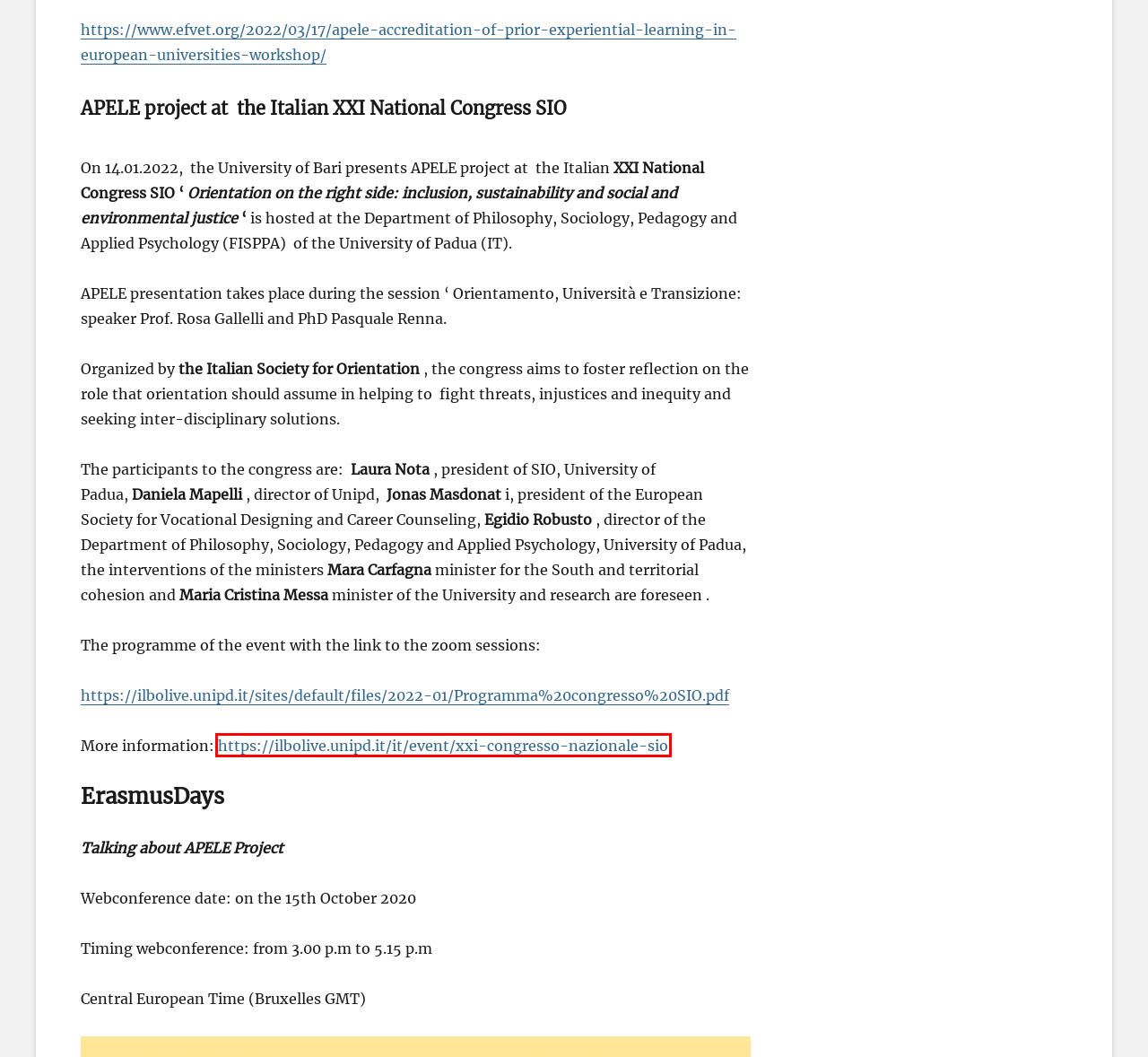You have been given a screenshot of a webpage, where a red bounding box surrounds a UI element. Identify the best matching webpage description for the page that loads after the element in the bounding box is clicked. Options include:
A. ARMES Progetti - A P E L E
B. University of Bari Aldo Moro - A P E L E
C. University of Patras - A P E L E
D. XXI Congresso Nazionale SIO | Il Bo Live UniPD
E. About APELE - A P E L E
F. APELE Newsletter No.2 - A P E L E
G. APELE Presentation - A P E L E
H. APELE Leaflets - A P E L E

D